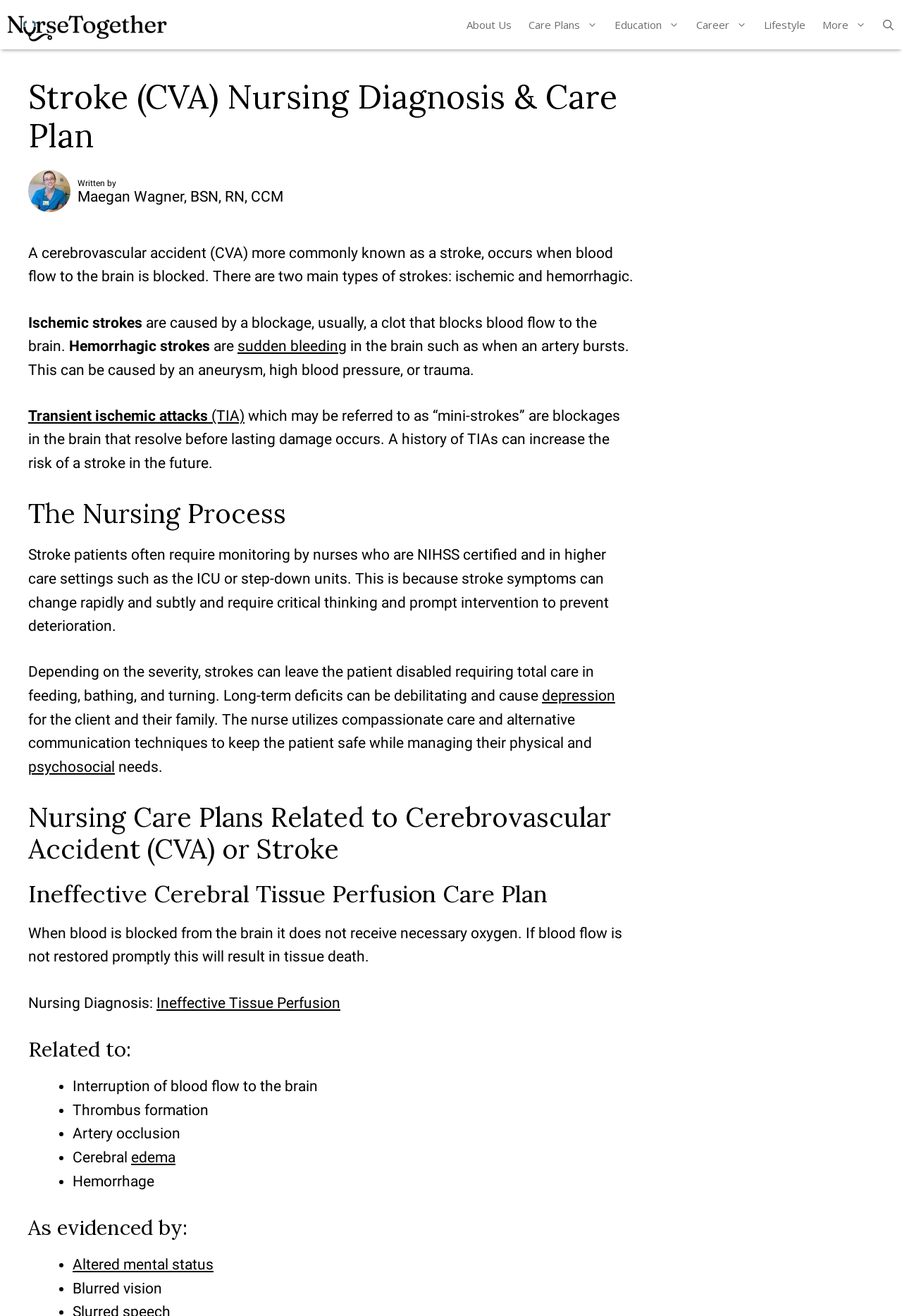Given the webpage screenshot, identify the bounding box of the UI element that matches this description: "Crash Article content On Engadget".

None